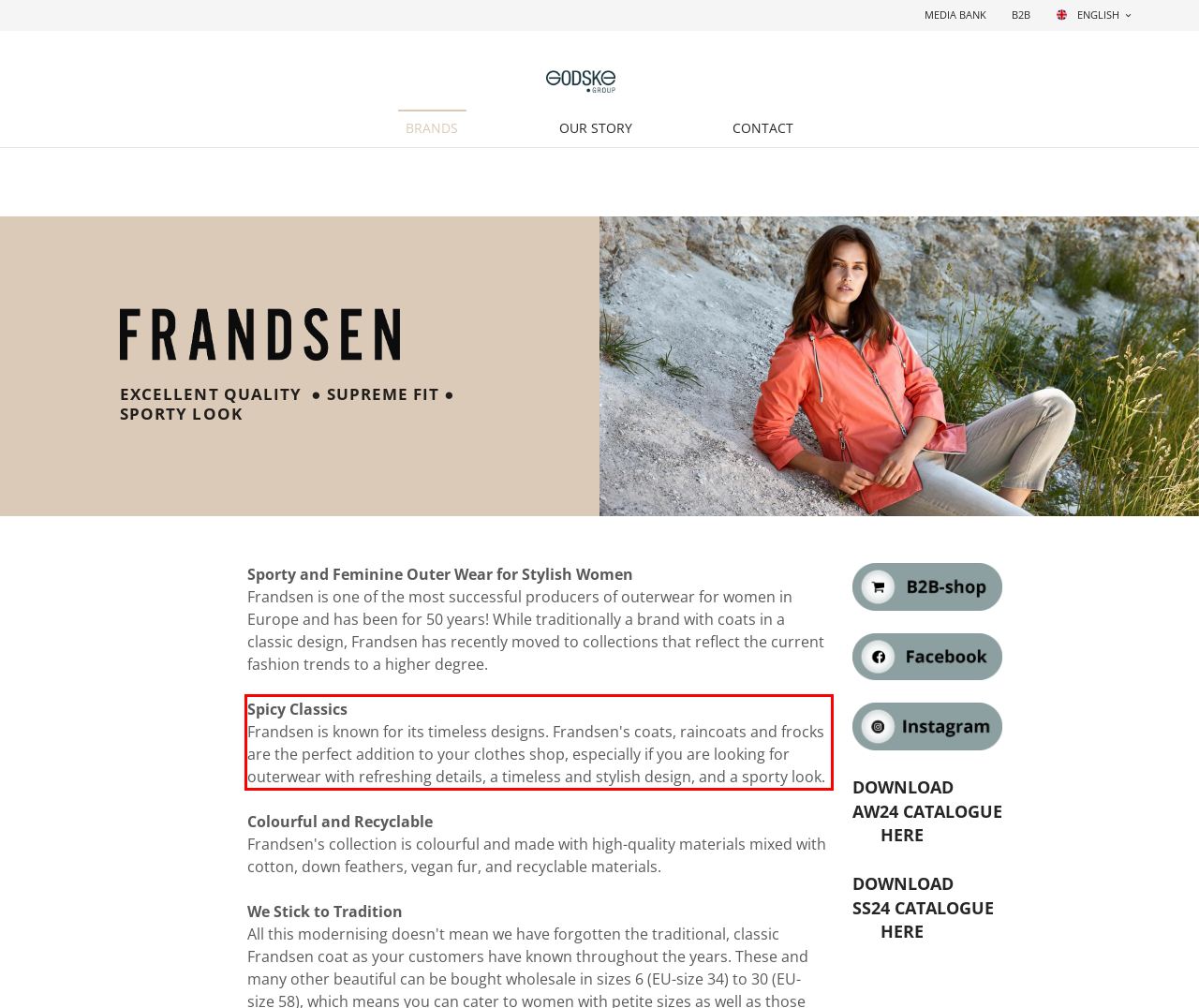Review the webpage screenshot provided, and perform OCR to extract the text from the red bounding box.

Spicy Classics Frandsen is known for its timeless designs. Frandsen's coats, raincoats and frocks are the perfect addition to your clothes shop, especially if you are looking for outerwear with refreshing details, a timeless and stylish design, and a sporty look.